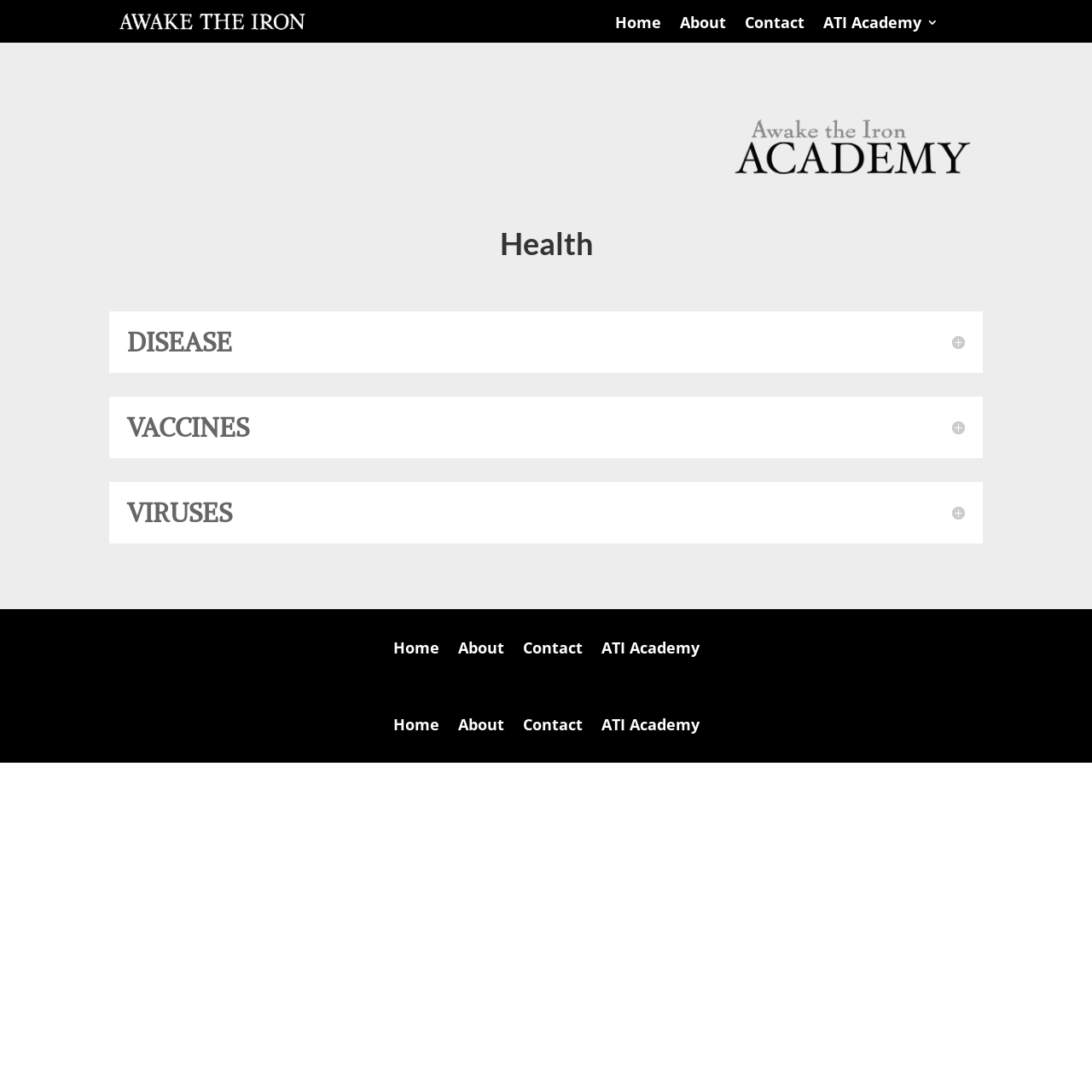What is the purpose of the ATI Academy link?
Using the information from the image, give a concise answer in one word or a short phrase.

Unknown